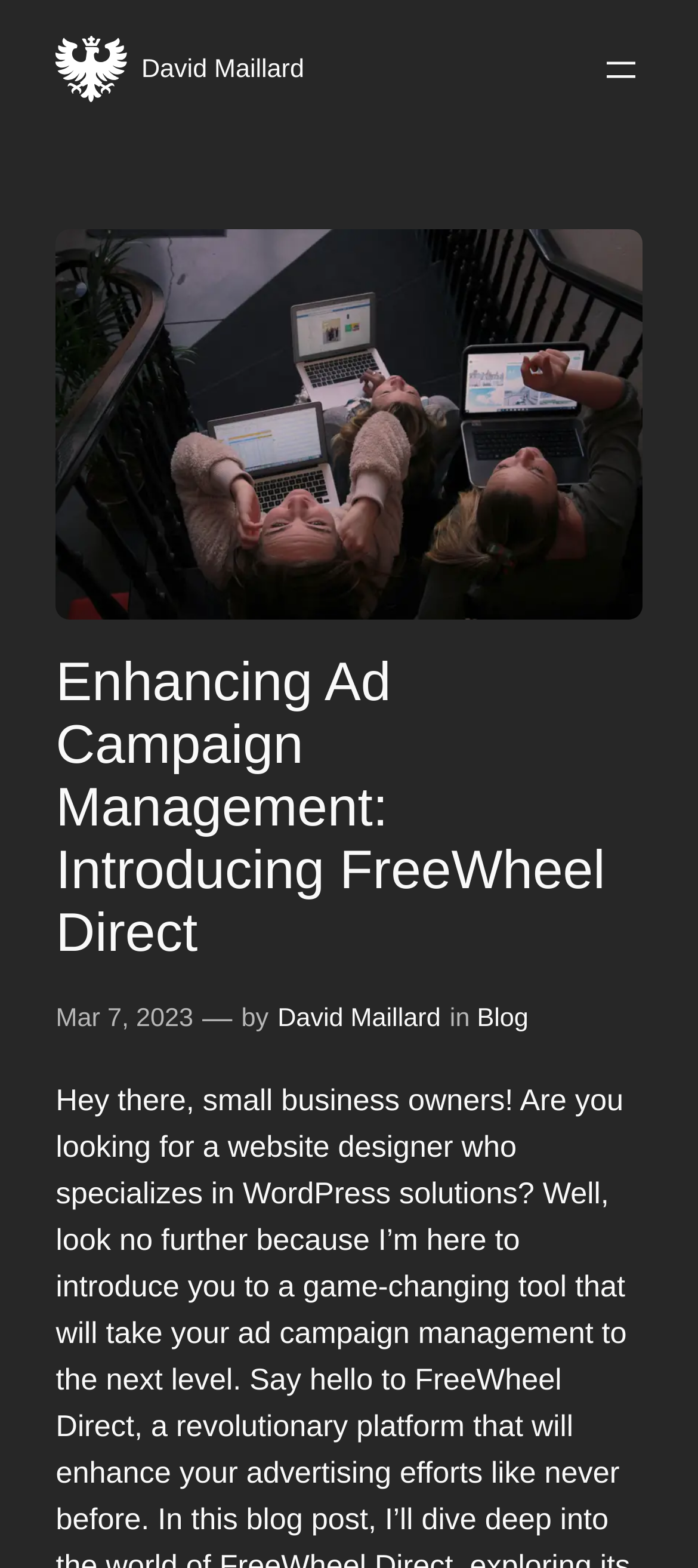Extract the primary headline from the webpage and present its text.

Enhancing Ad Campaign Management: Introducing FreeWheel Direct